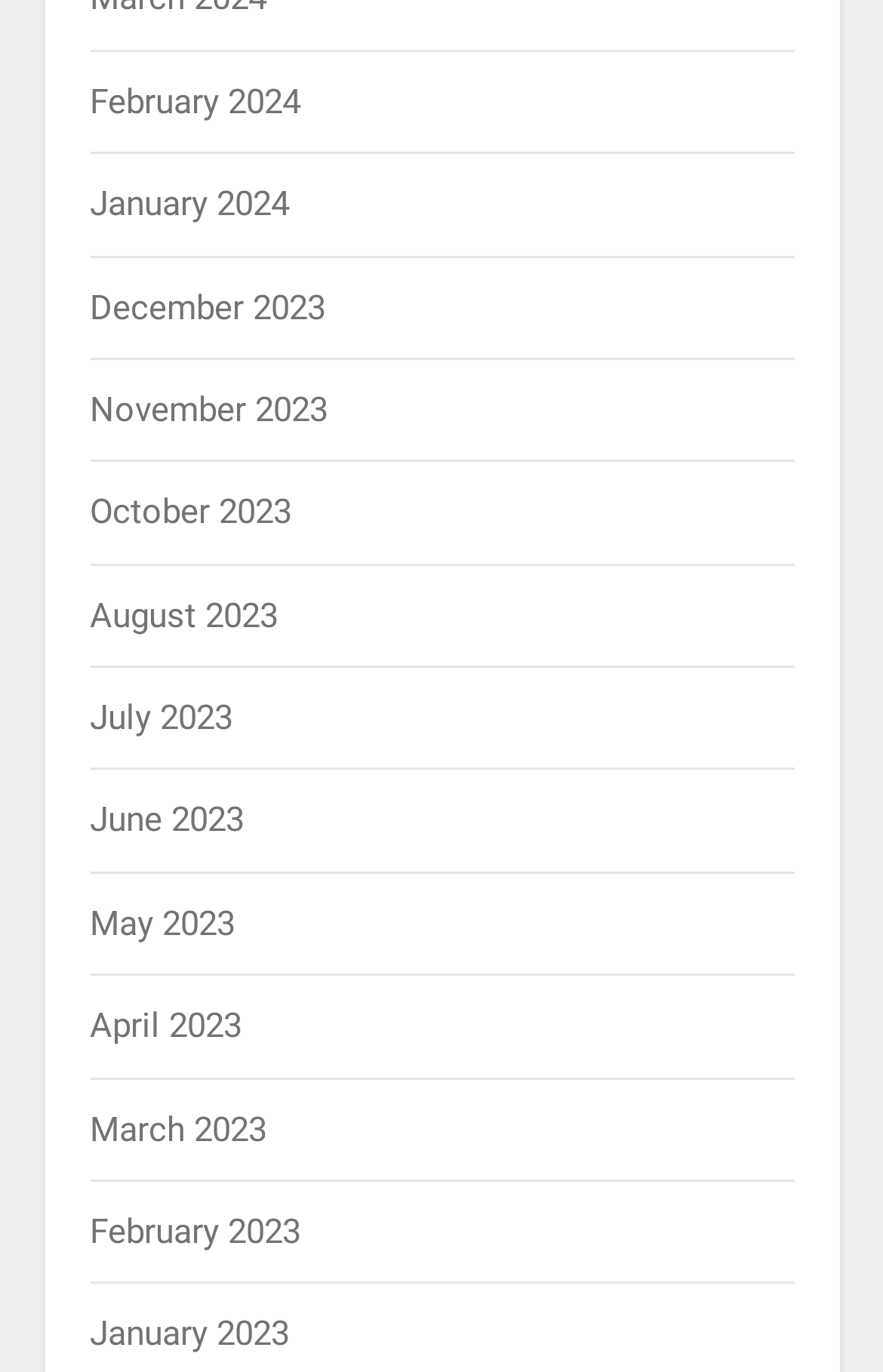Locate the bounding box coordinates of the element to click to perform the following action: 'View June 2023'. The coordinates should be given as four float values between 0 and 1, in the form of [left, top, right, bottom].

[0.101, 0.583, 0.276, 0.613]